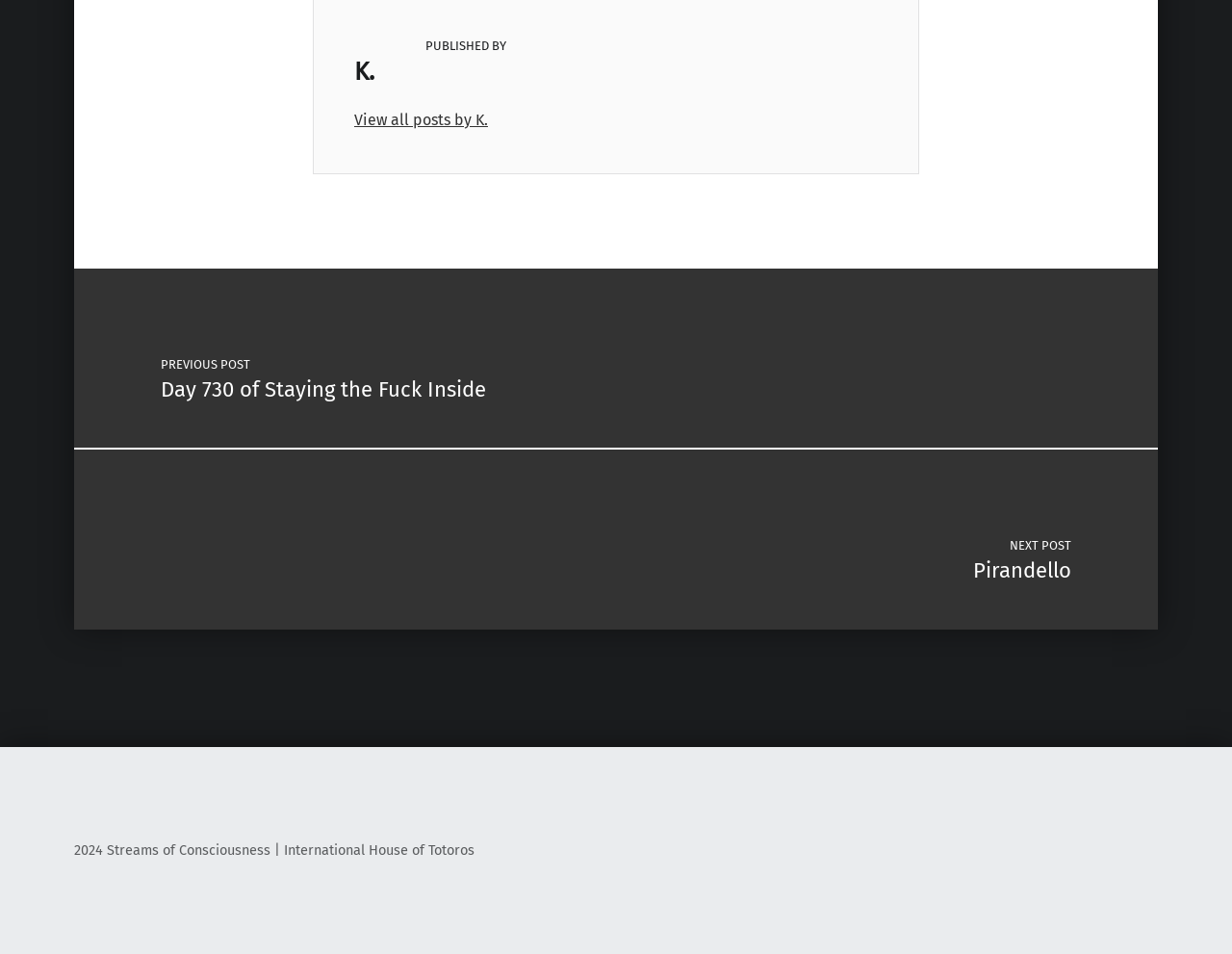Find the bounding box coordinates corresponding to the UI element with the description: "Next Post Pirandello". The coordinates should be formatted as [left, top, right, bottom], with values as floats between 0 and 1.

[0.06, 0.47, 0.94, 0.66]